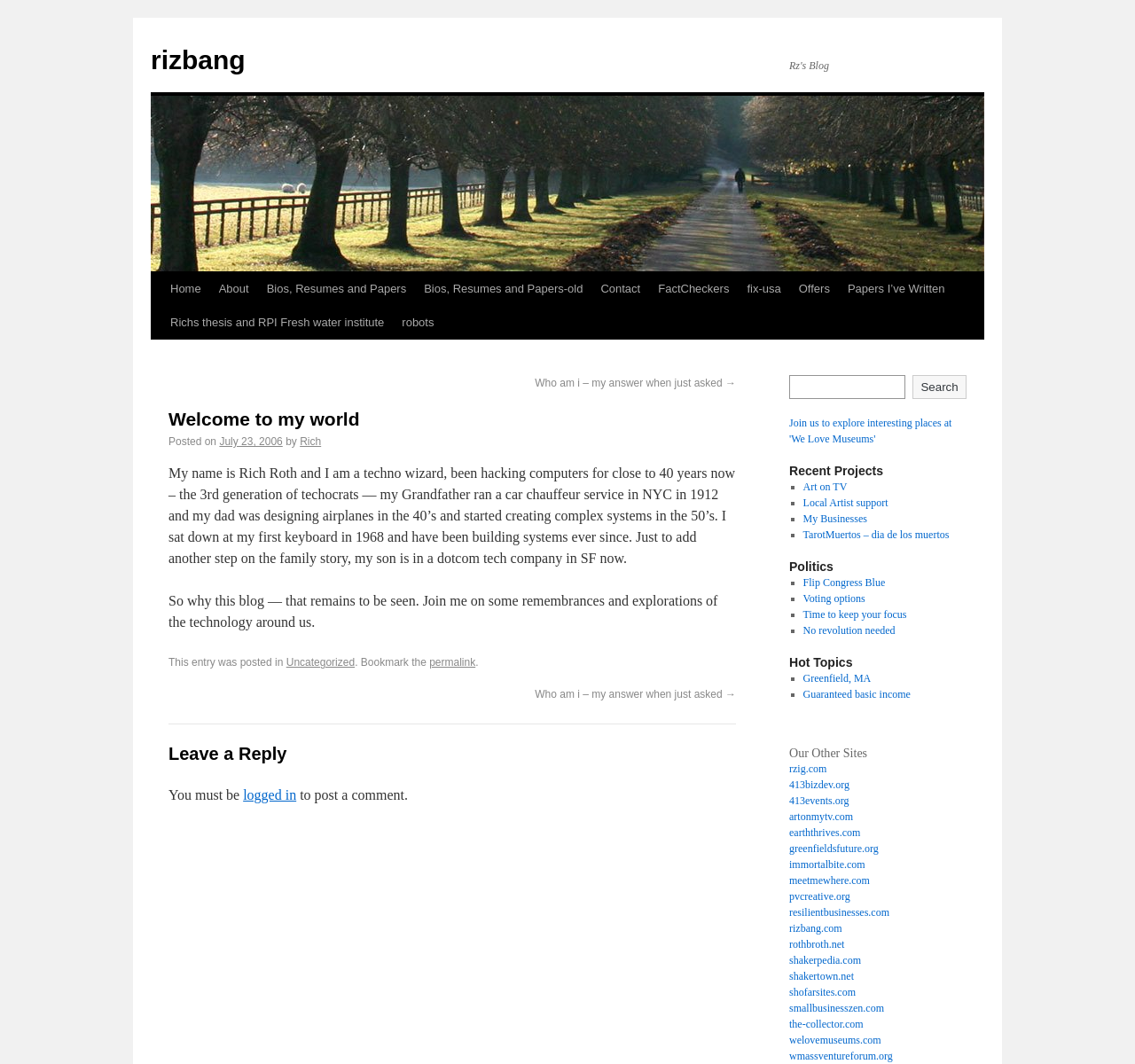Using a single word or phrase, answer the following question: 
How many categories are there in the main section of the webpage?

3